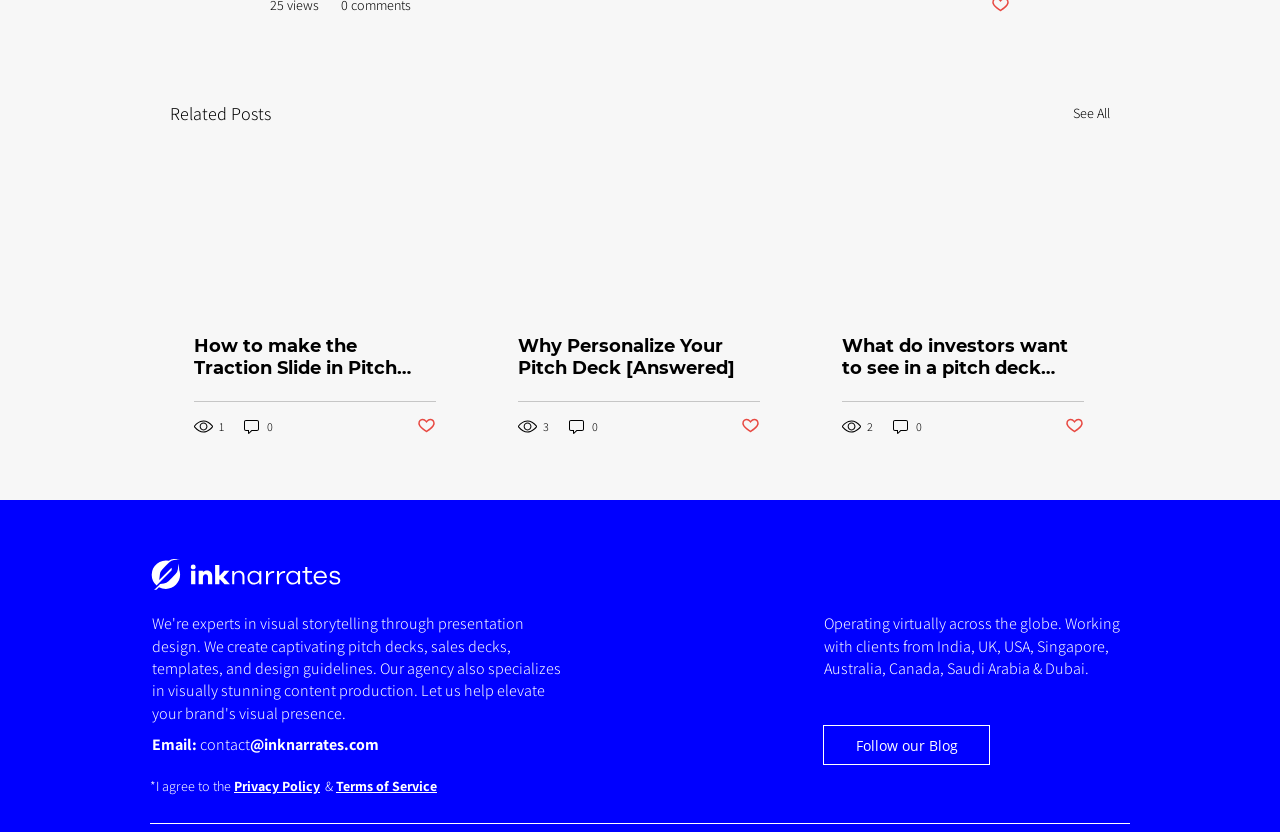What is the text of the first article's link?
Look at the image and answer with only one word or phrase.

How to make the Traction Slide in Pitch Deck [Detailed]